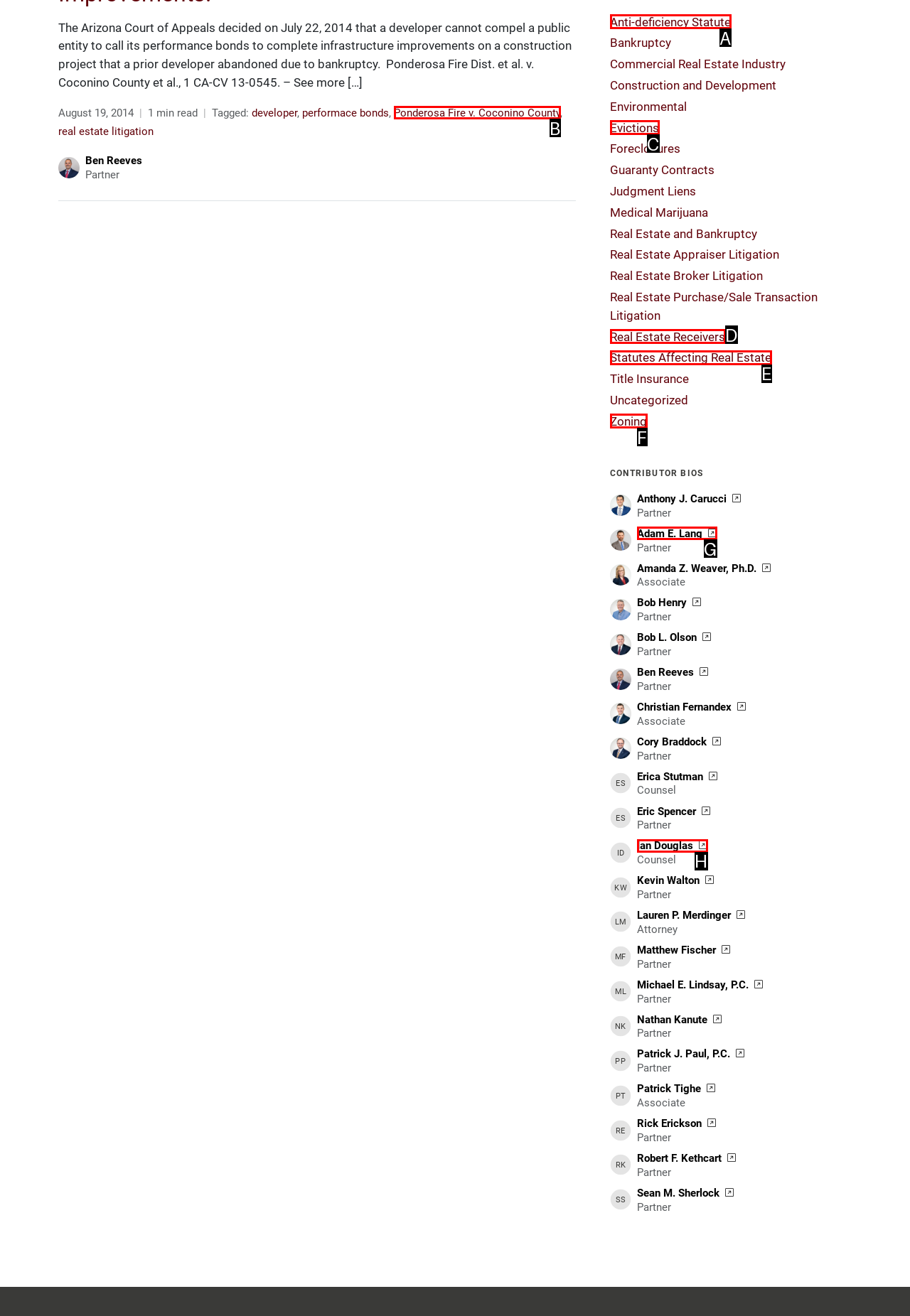Based on the provided element description: Ponderosa Fire v. Coconino County, identify the best matching HTML element. Respond with the corresponding letter from the options shown.

B